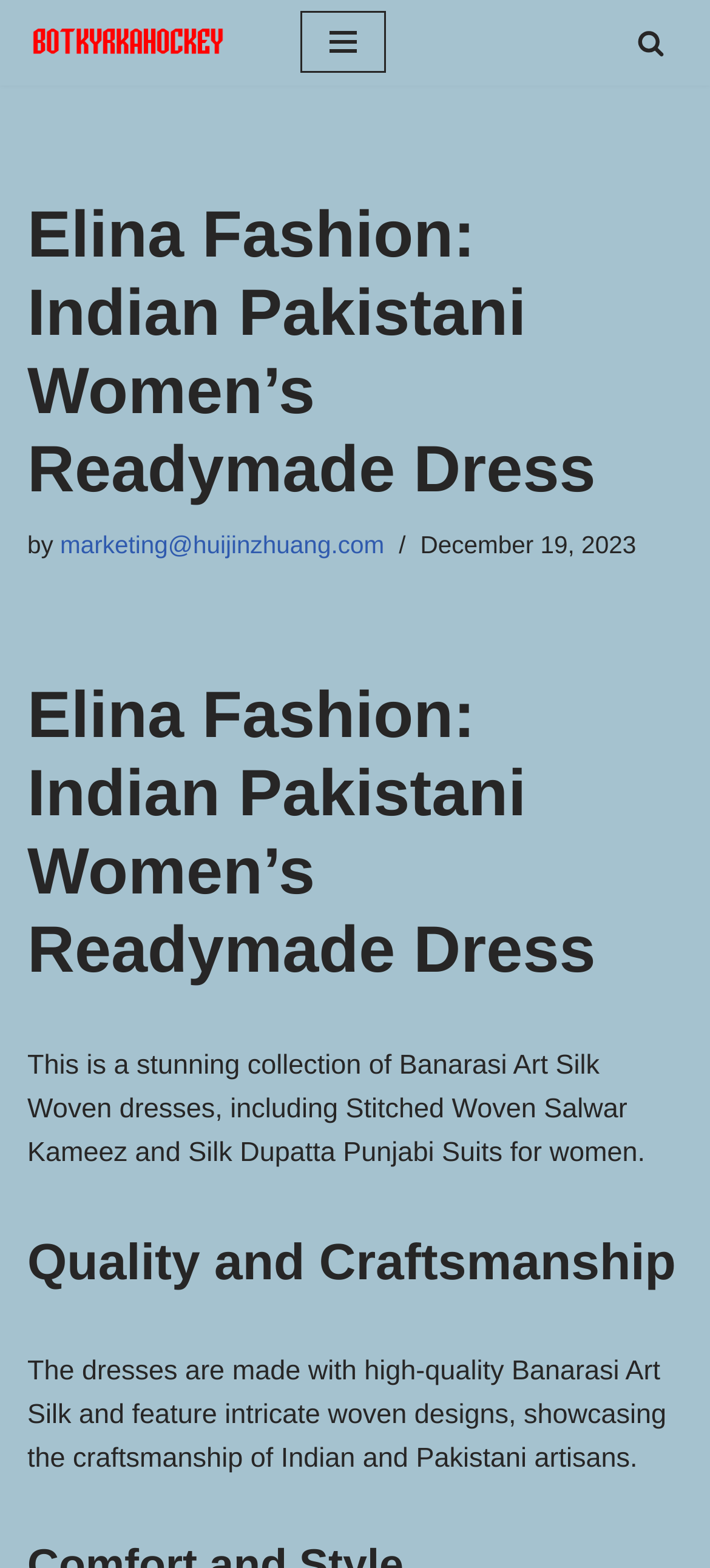What type of dresses are featured?
Look at the screenshot and give a one-word or phrase answer.

Banarasi Art Silk Woven dresses